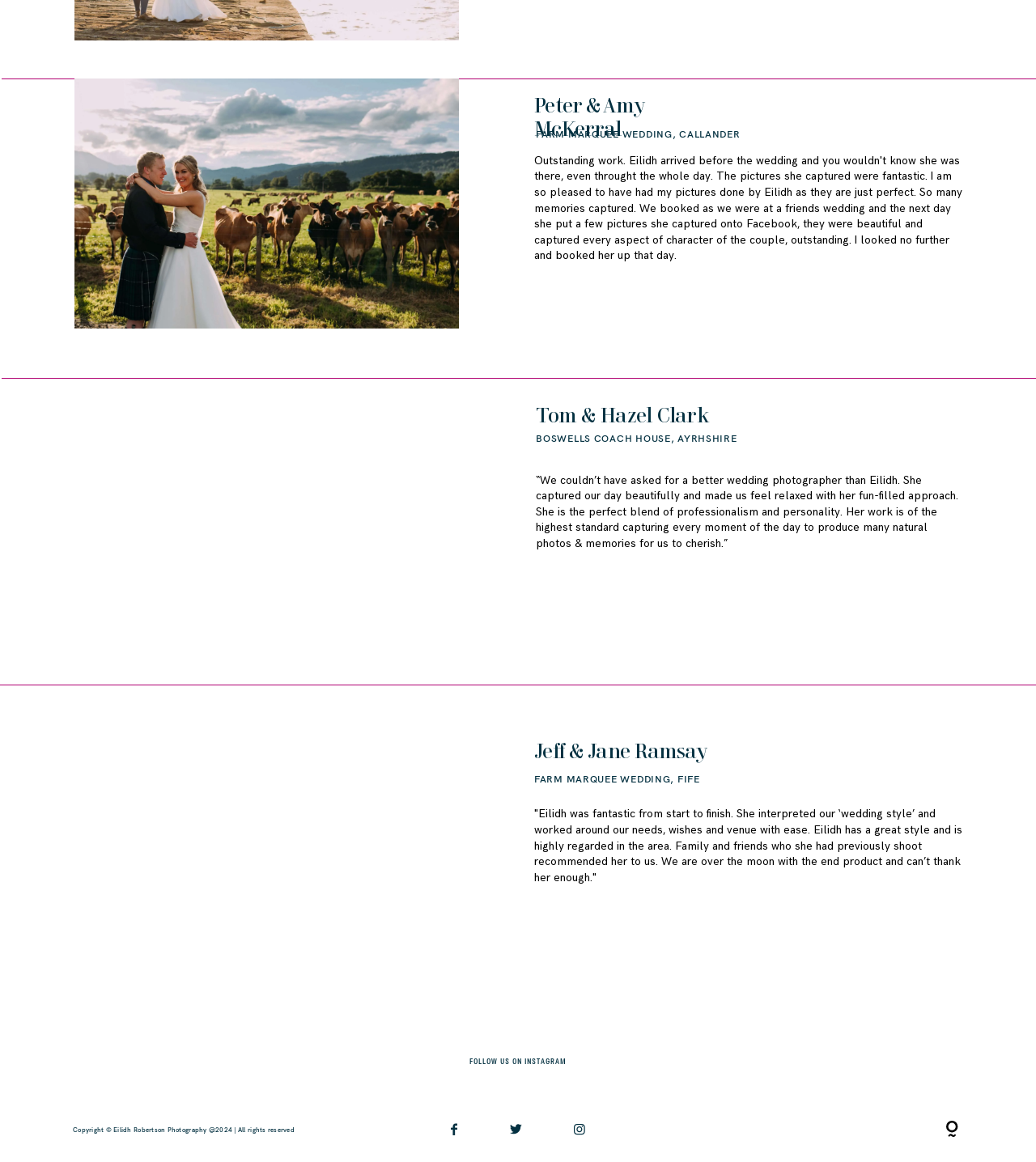Utilize the information from the image to answer the question in detail:
How many wedding couples are featured?

I counted the number of wedding couples mentioned on the webpage, which are Peter & Amy McKerral, Tom & Hazel Clark, Jeff & Jane Ramsay, and one more couple in the image 'wedding couple in sunset'.